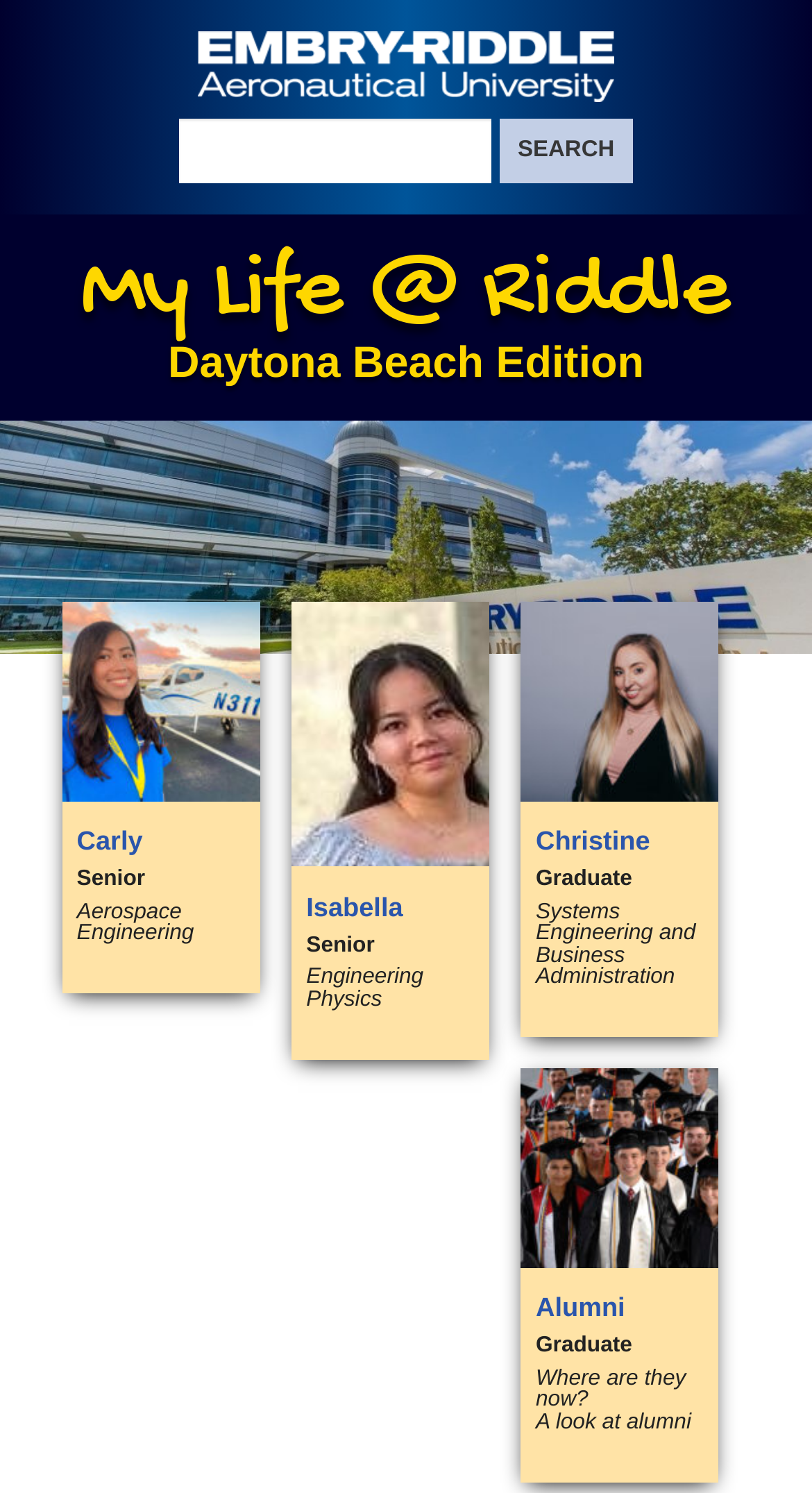Respond to the question below with a single word or phrase:
What is the logo on the top left?

Embry-Riddle Aeronautical University